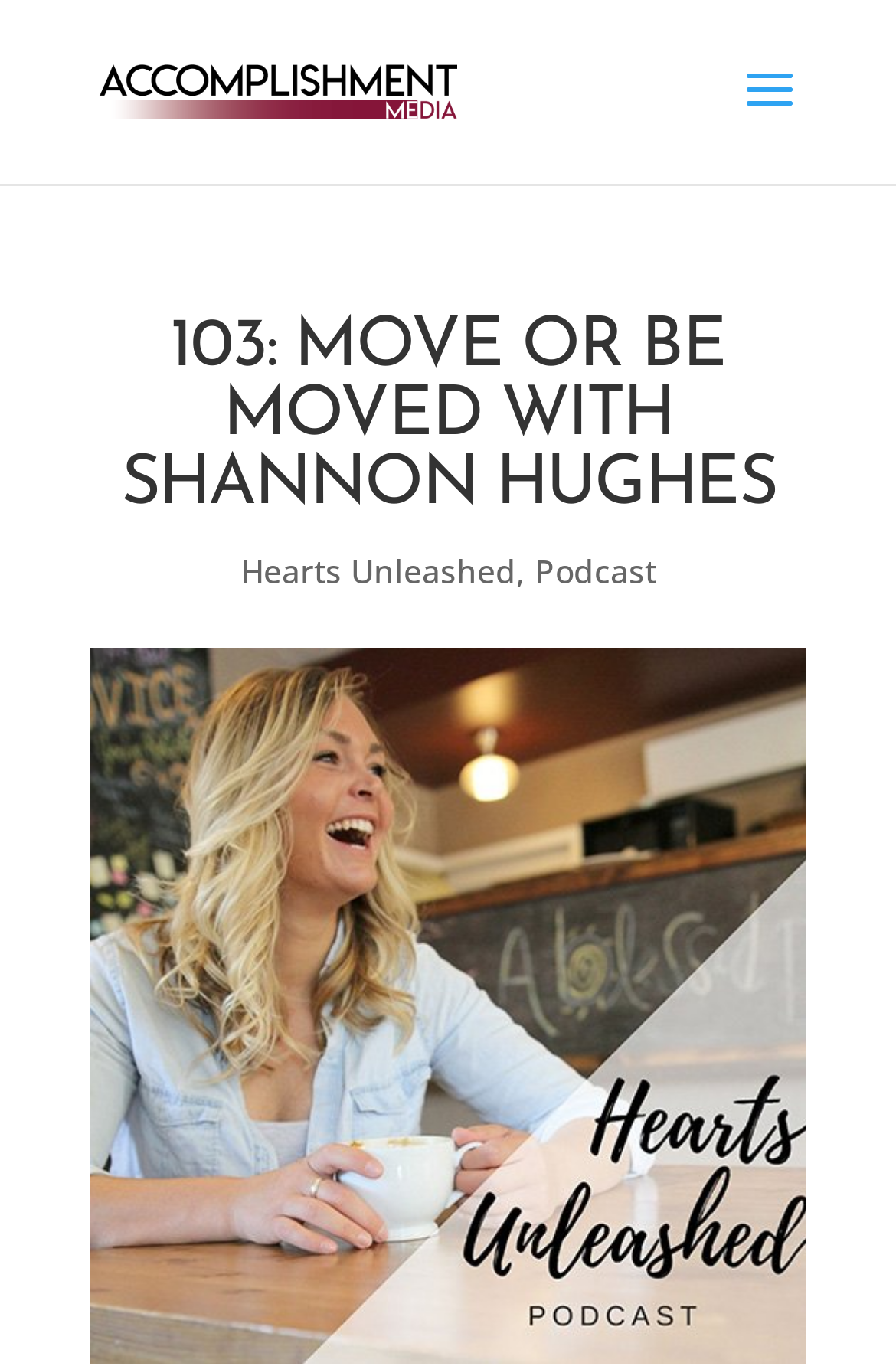What is the main heading displayed on the webpage? Please provide the text.

103: MOVE OR BE MOVED WITH SHANNON HUGHES